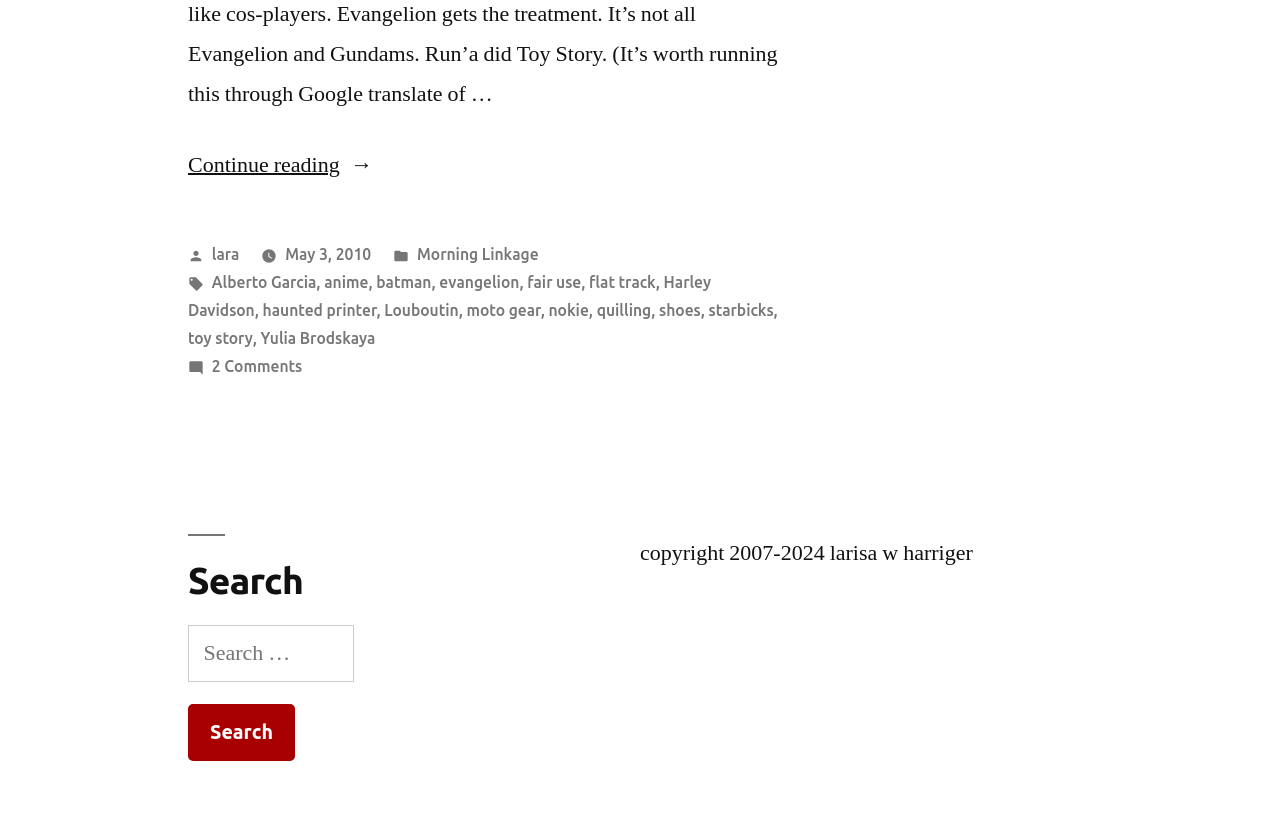Bounding box coordinates should be in the format (top-left x, top-left y, bottom-right x, bottom-right y) and all values should be floating point numbers between 0 and 1. Determine the bounding box coordinate for the UI element described as: anime

[0.253, 0.329, 0.288, 0.35]